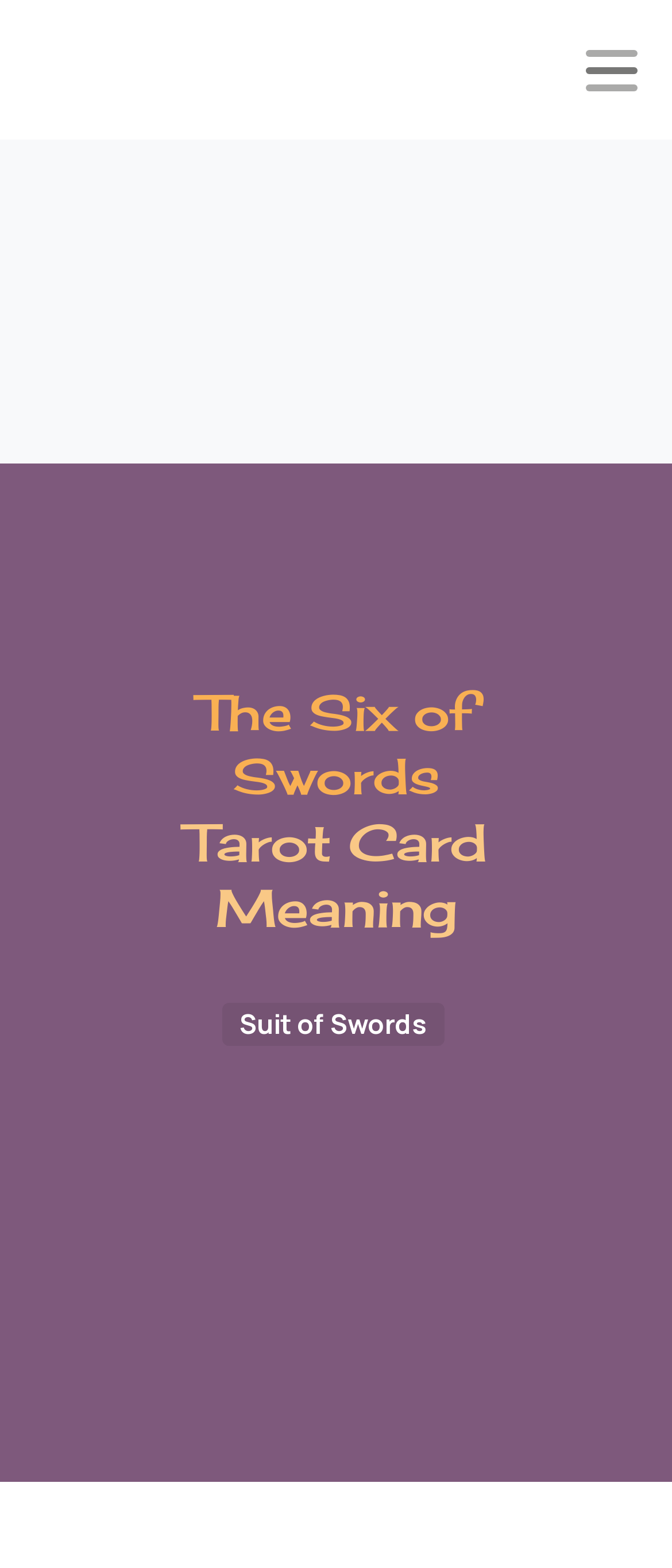Provide a brief response to the question using a single word or phrase: 
What is the type of reading being referred to?

Tarot Reading